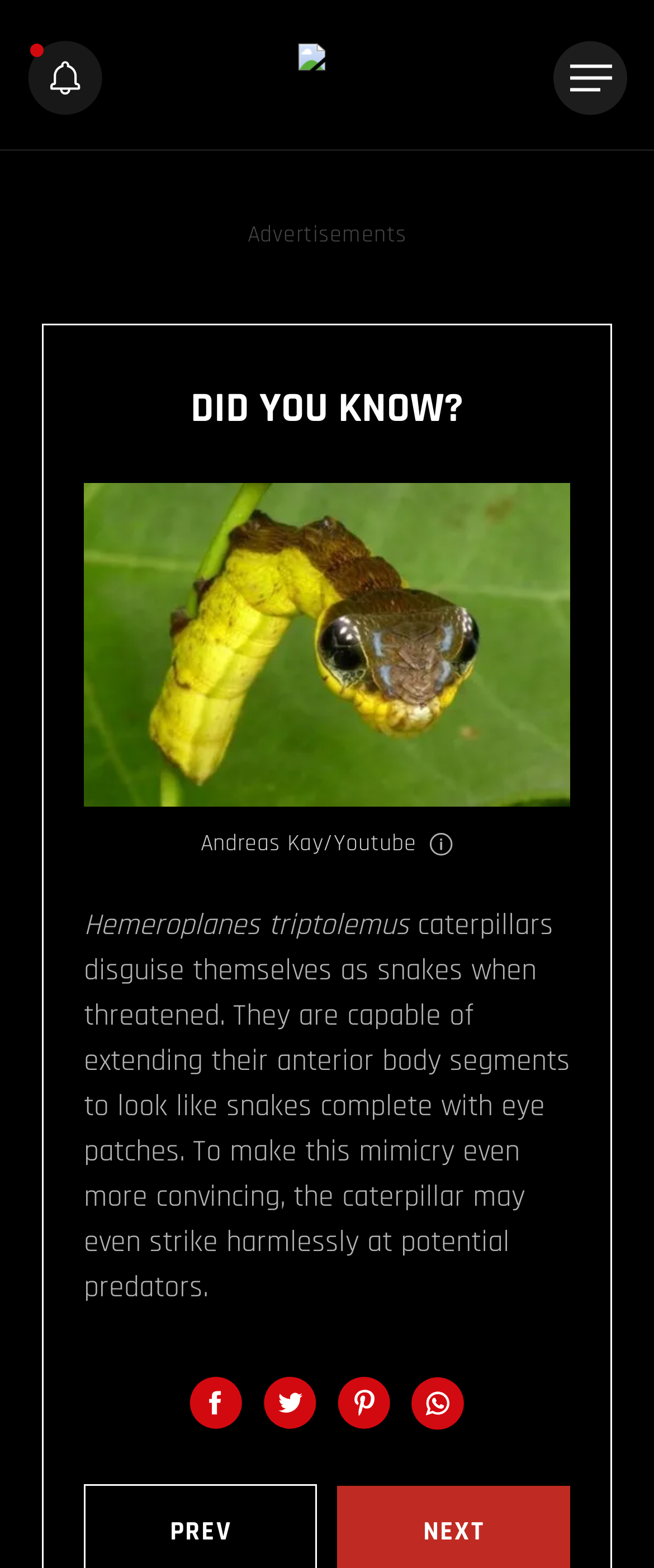What is the source of the picture on the webpage?
Please use the image to provide an in-depth answer to the question.

The source of the picture on the webpage is attributed to Andreas Kay/Youtube, as indicated by the link below the image.